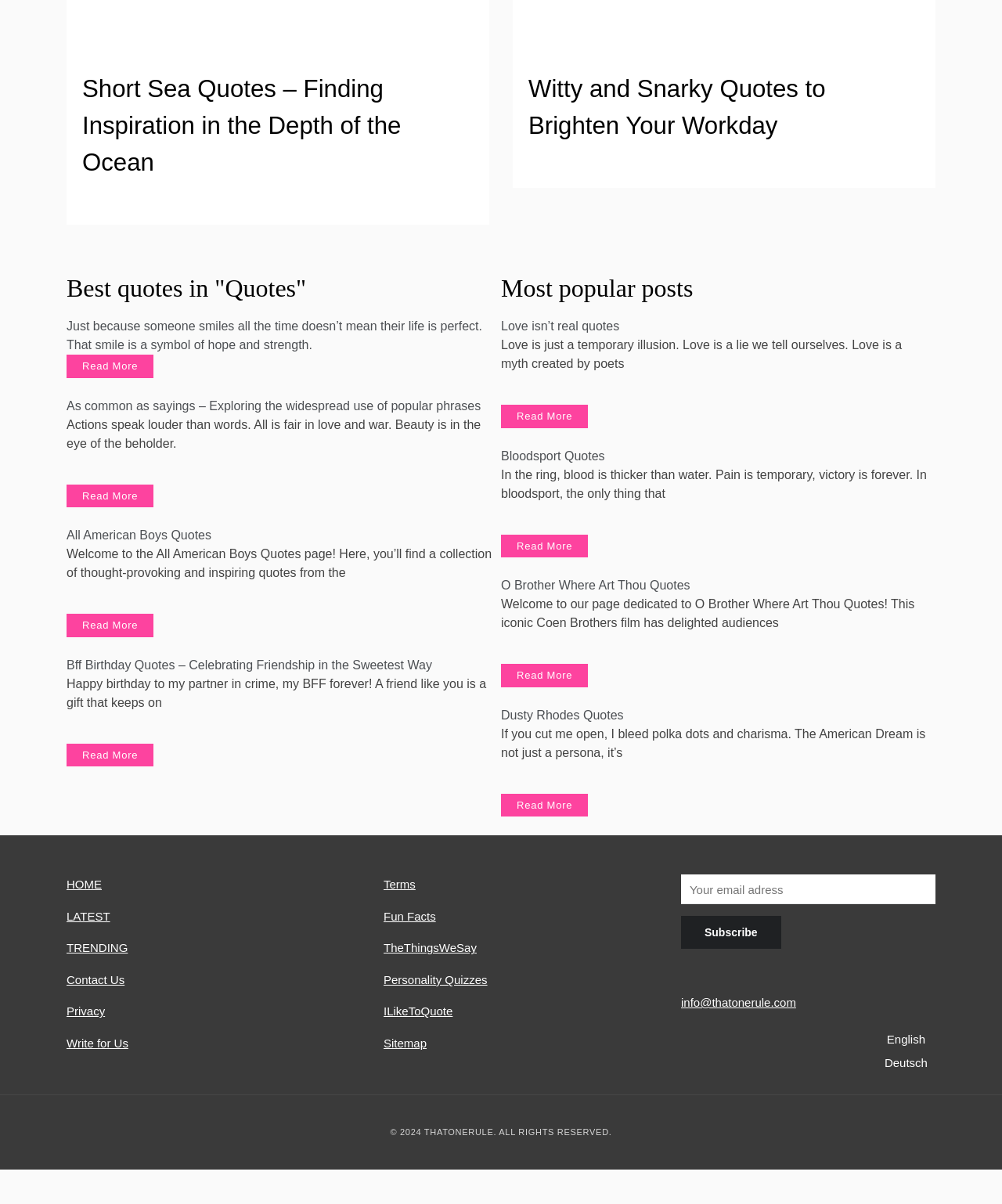Find the bounding box coordinates for the element that must be clicked to complete the instruction: "Contact Us". The coordinates should be four float numbers between 0 and 1, indicated as [left, top, right, bottom].

[0.066, 0.808, 0.124, 0.819]